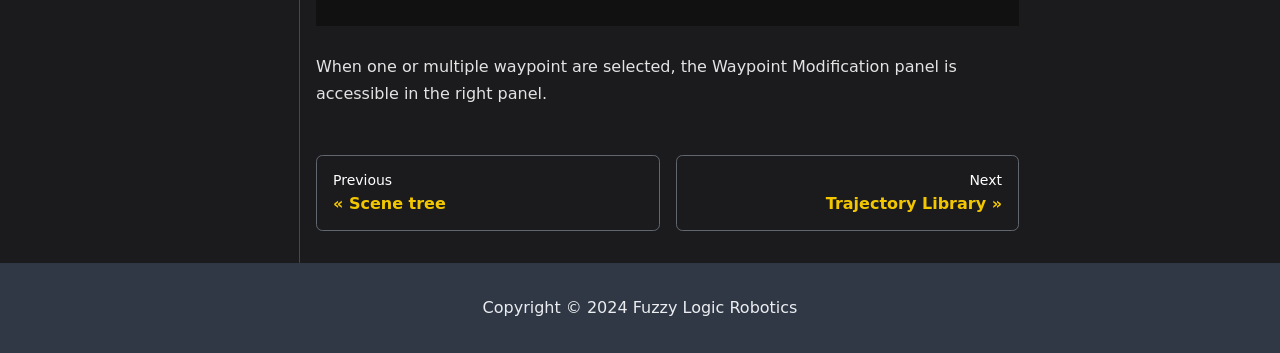Predict the bounding box coordinates for the UI element described as: "NextTrajectory Library". The coordinates should be four float numbers between 0 and 1, presented as [left, top, right, bottom].

[0.528, 0.44, 0.796, 0.654]